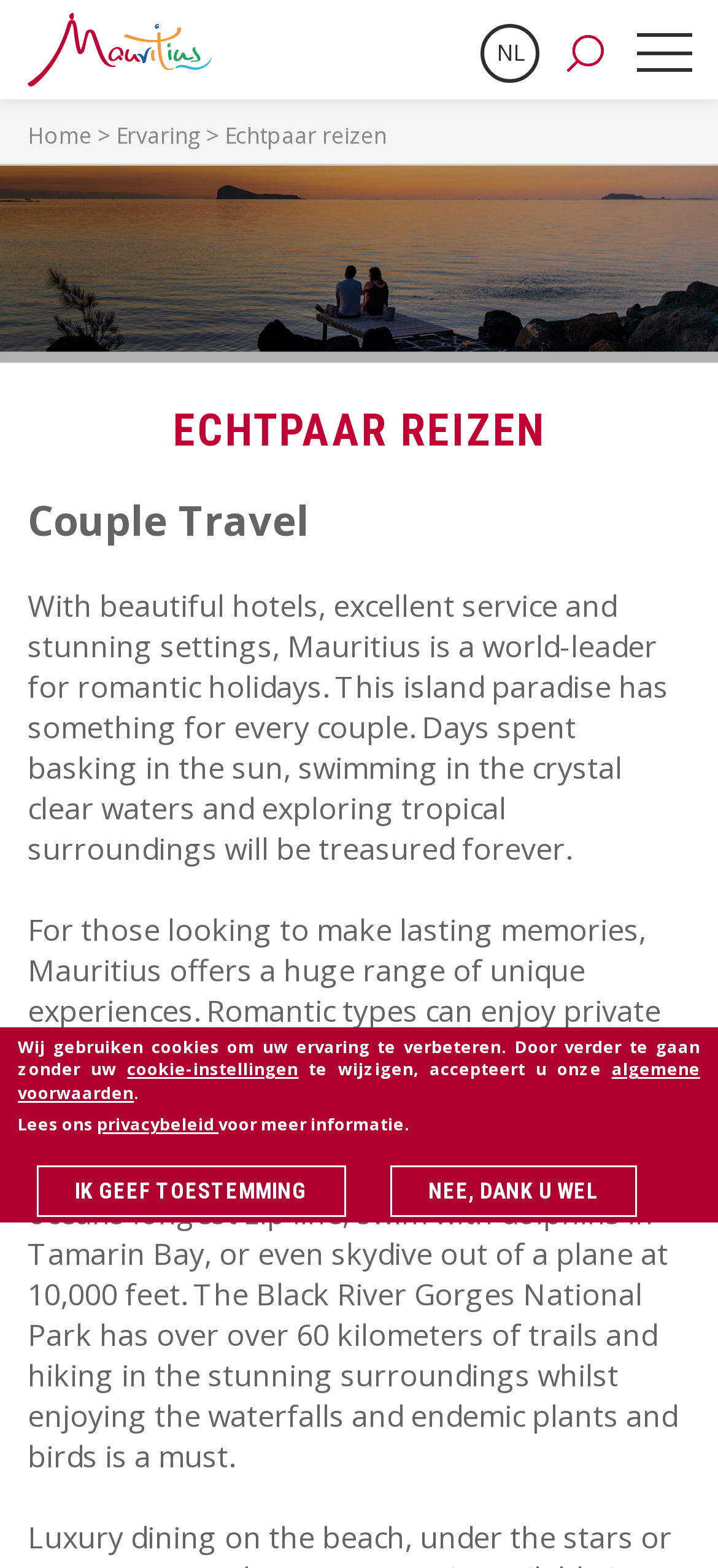Predict the bounding box for the UI component with the following description: "pageTable Operations".

None